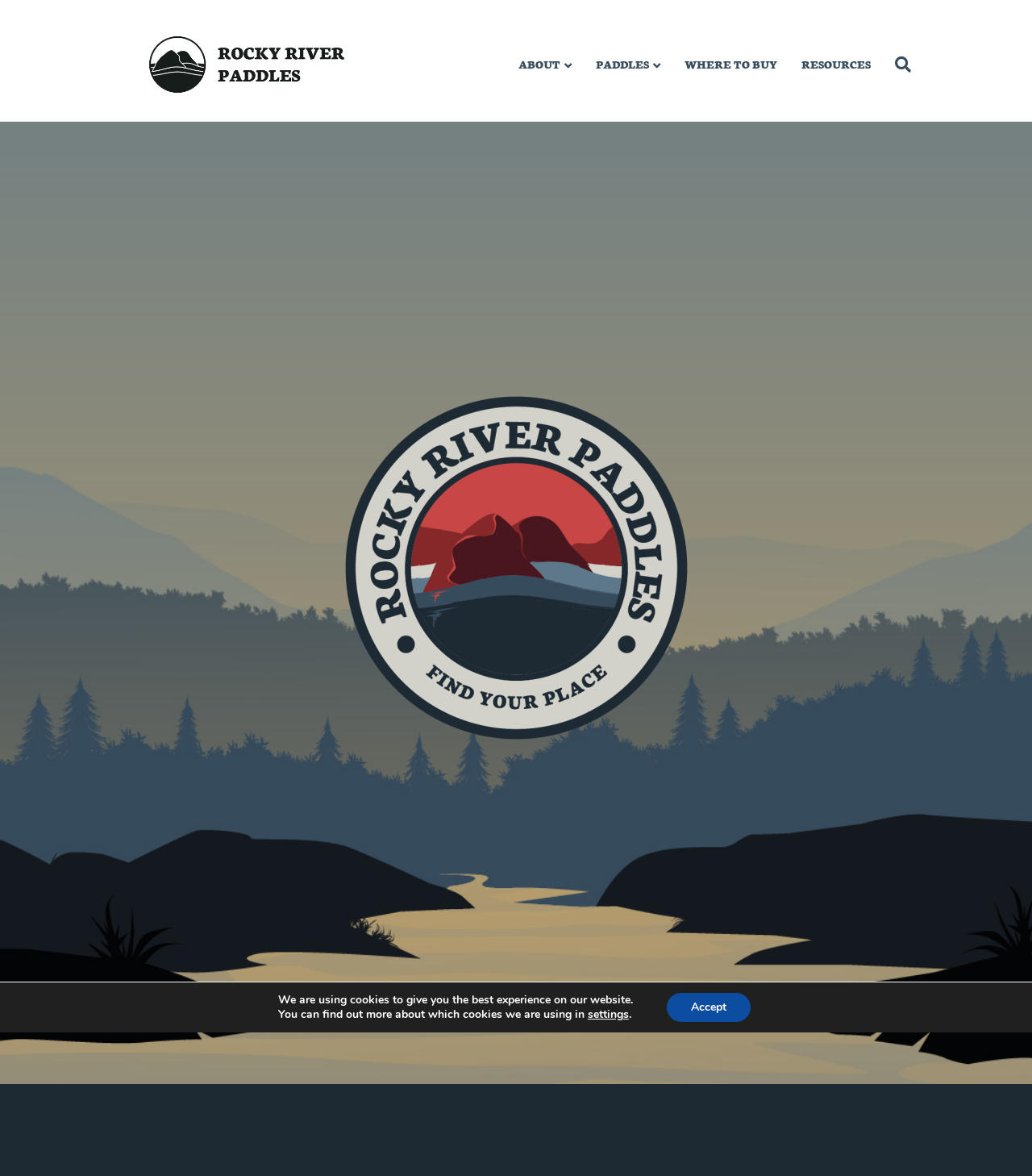What is the image description of the badge?
Answer the question with as much detail as you can, using the image as a reference.

I found the image element with the description 'Rocky River Paddles Badge' which is a child element of the link with the same description.